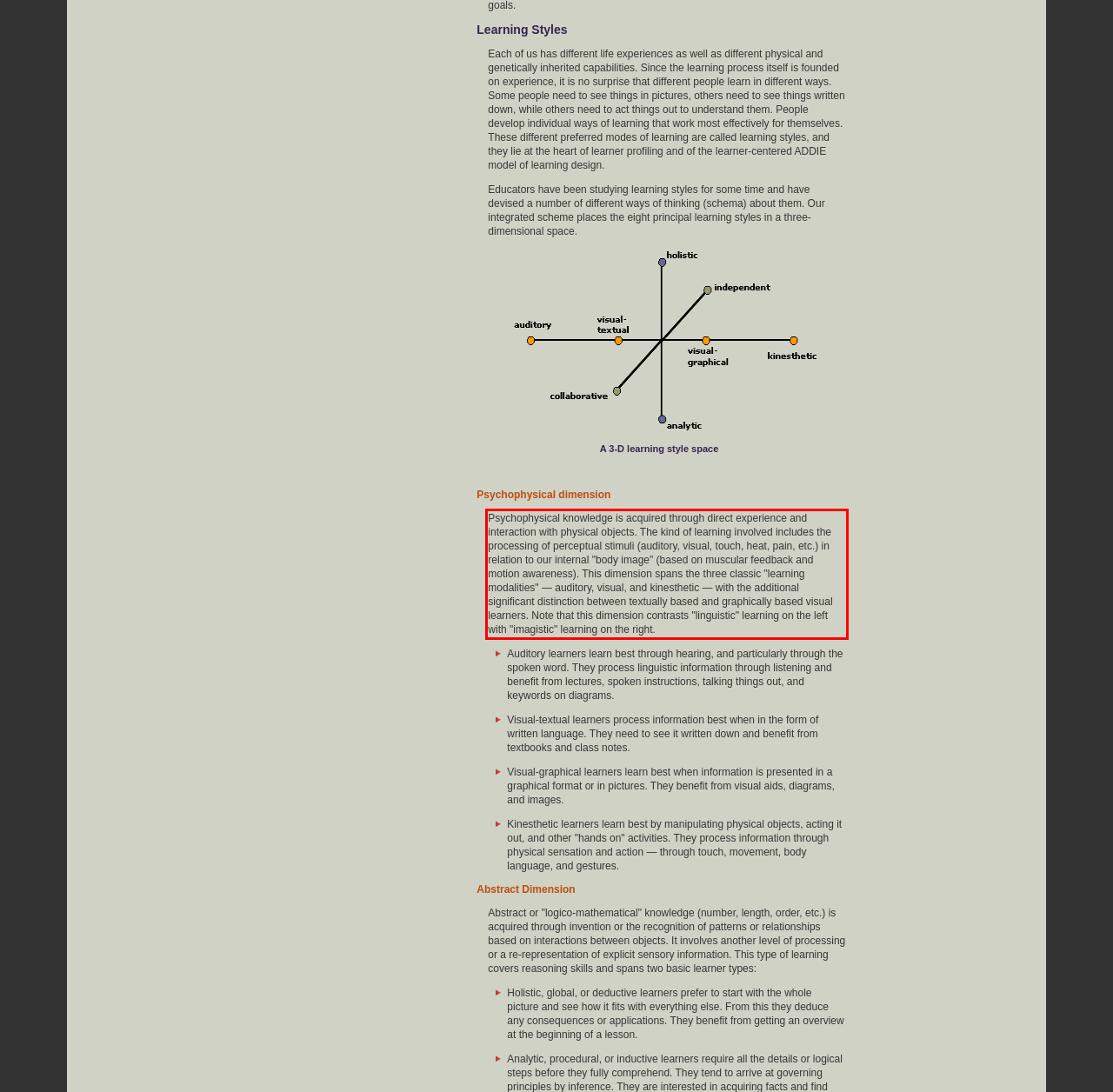Using the provided screenshot, read and generate the text content within the red-bordered area.

Psychophysical knowledge is acquired through direct experience and interaction with physical objects. The kind of learning involved includes the processing of perceptual stimuli (auditory, visual, touch, heat, pain, etc.) in relation to our internal "body image" (based on muscular feedback and motion awareness). This dimension spans the three classic "learning modalities" — auditory, visual, and kinesthetic — with the additional significant distinction between textually based and graphically based visual learners. Note that this dimension contrasts "linguistic" learning on the left with "imagistic" learning on the right.